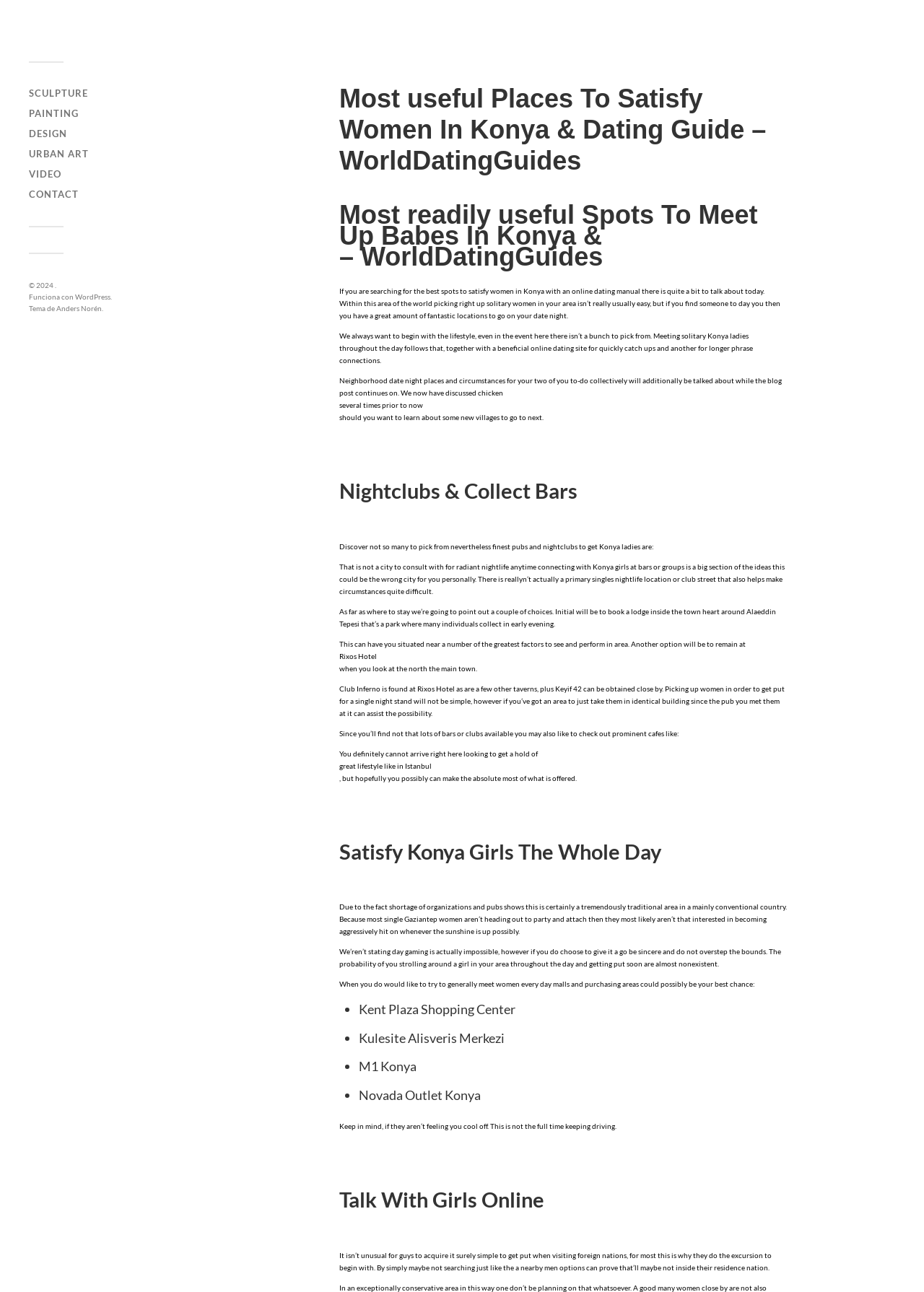Can you give a comprehensive explanation to the question given the content of the image?
What is the author's advice for approaching women in Konya?

The author advises men to be sincere and respectful when approaching women in Konya, especially during the day, and not to be overly aggressive or pushy, as this may not be well-received by local women.